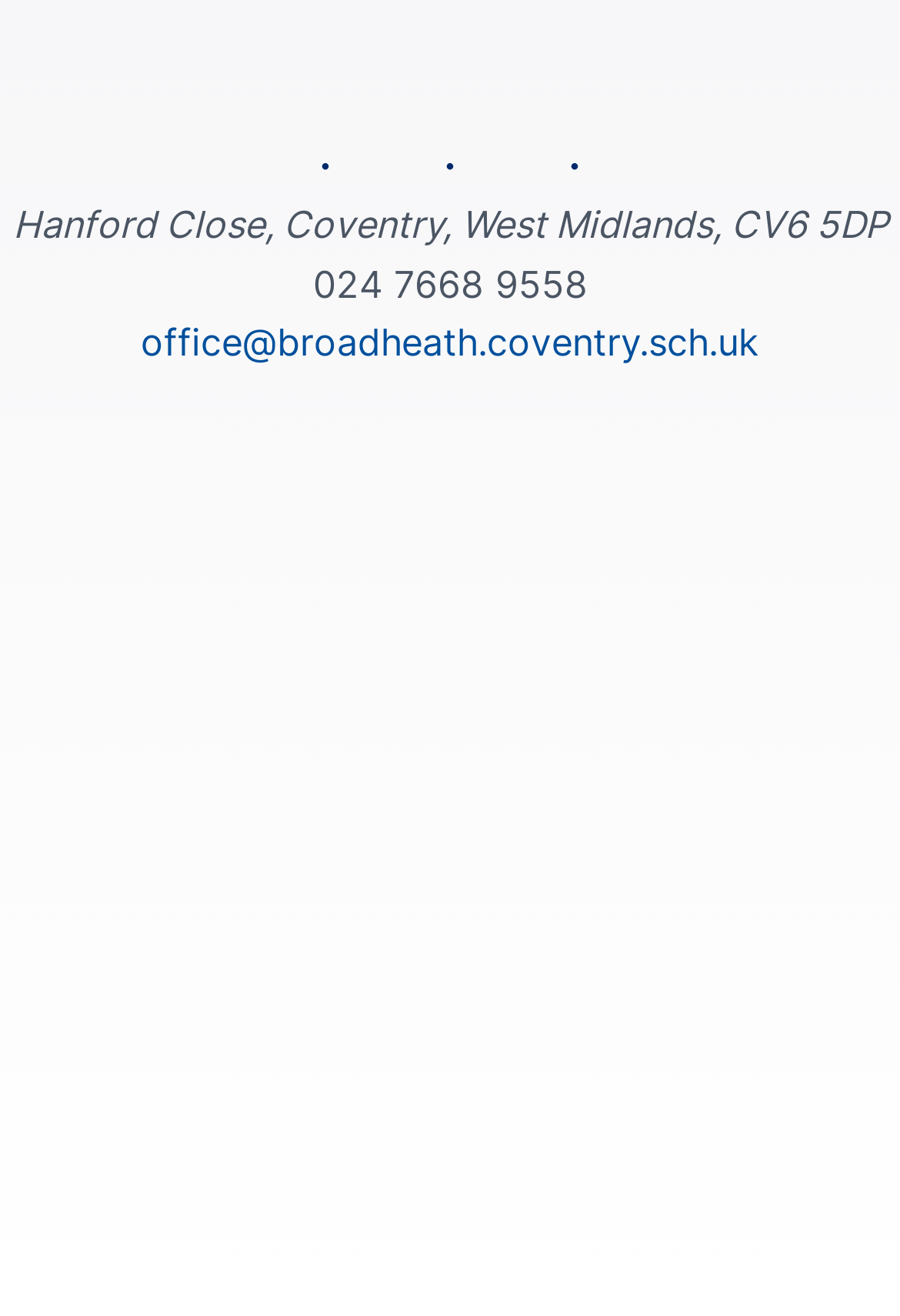How many 'Enlarge image' buttons are on the webpage? From the image, respond with a single word or brief phrase.

18